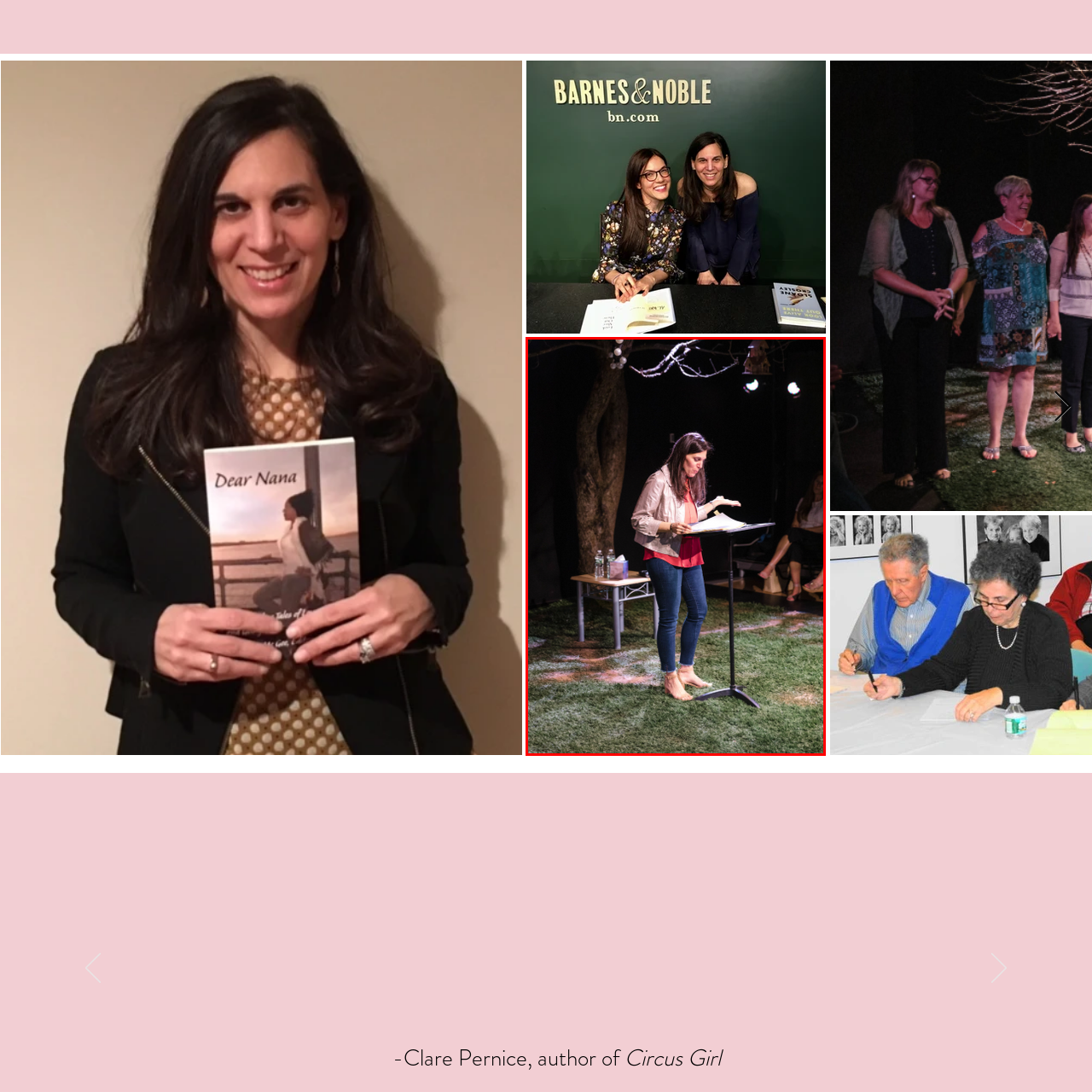Give an in-depth description of the scene depicted in the red-outlined box.

The image captures a dynamic moment in a performance setting, featuring a woman standing on a stage that is adorned with artificial grass. She is dressed in a light jacket over a vibrant red top paired with blue jeans and is barefoot, which adds a casual and intimate touch to her presentation. The setting is illuminated by soft lighting, and in the background, there are subtle elements of a rustic stage, including a large tree and audience members seated to the side, engaged with the performance. The woman appears to be reading from a book or manuscript, gesturing expressively, indicating a heartfelt connection to her words. This scene exudes a warm, inviting atmosphere, likely showcasing storytelling or poetry performance that captivates the audience through her engaging presence.